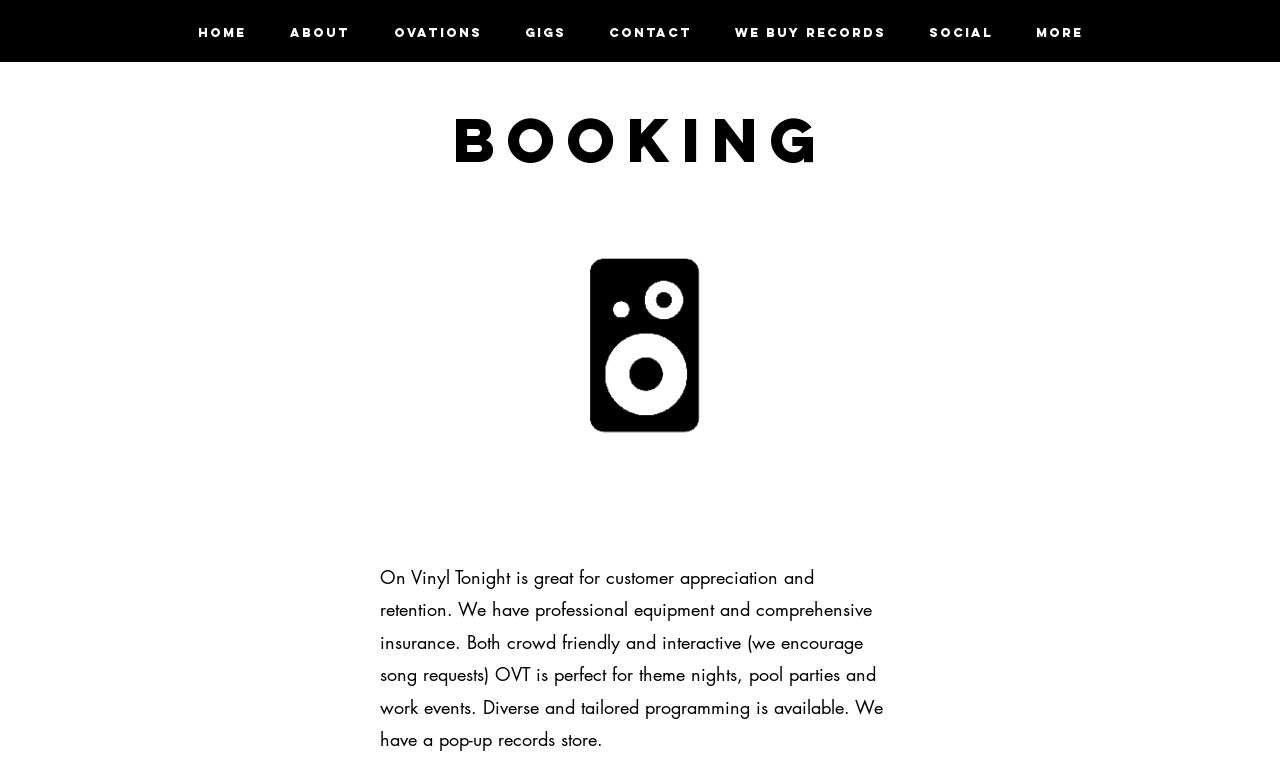Locate the bounding box coordinates of the clickable area to execute the instruction: "Click the On Vinyl Tonight logo". Provide the coordinates as four float numbers between 0 and 1, represented as [left, top, right, bottom].

[0.049, 0.018, 0.103, 0.065]